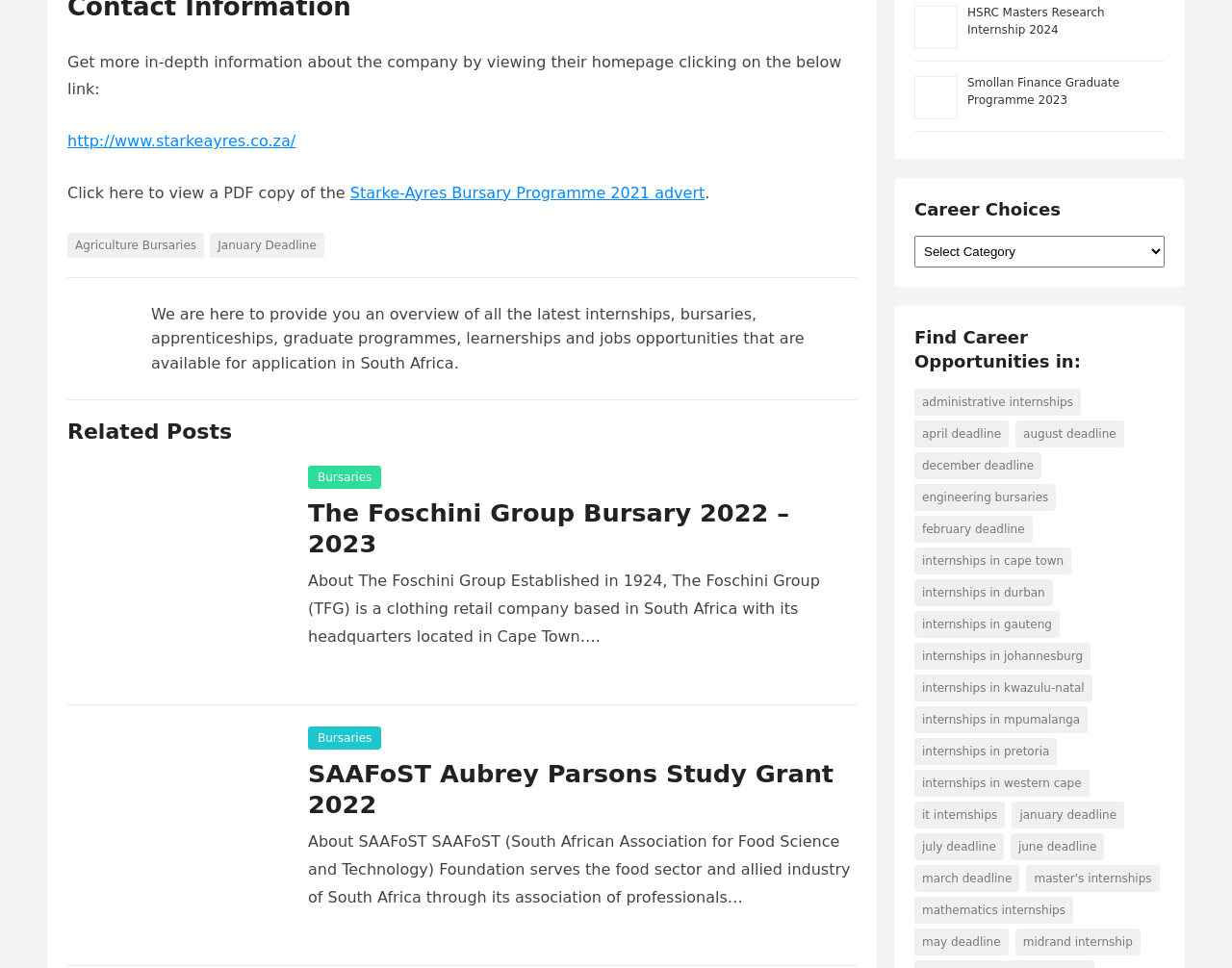How many combobox elements are there on the webpage?
Look at the image and respond with a single word or a short phrase.

1